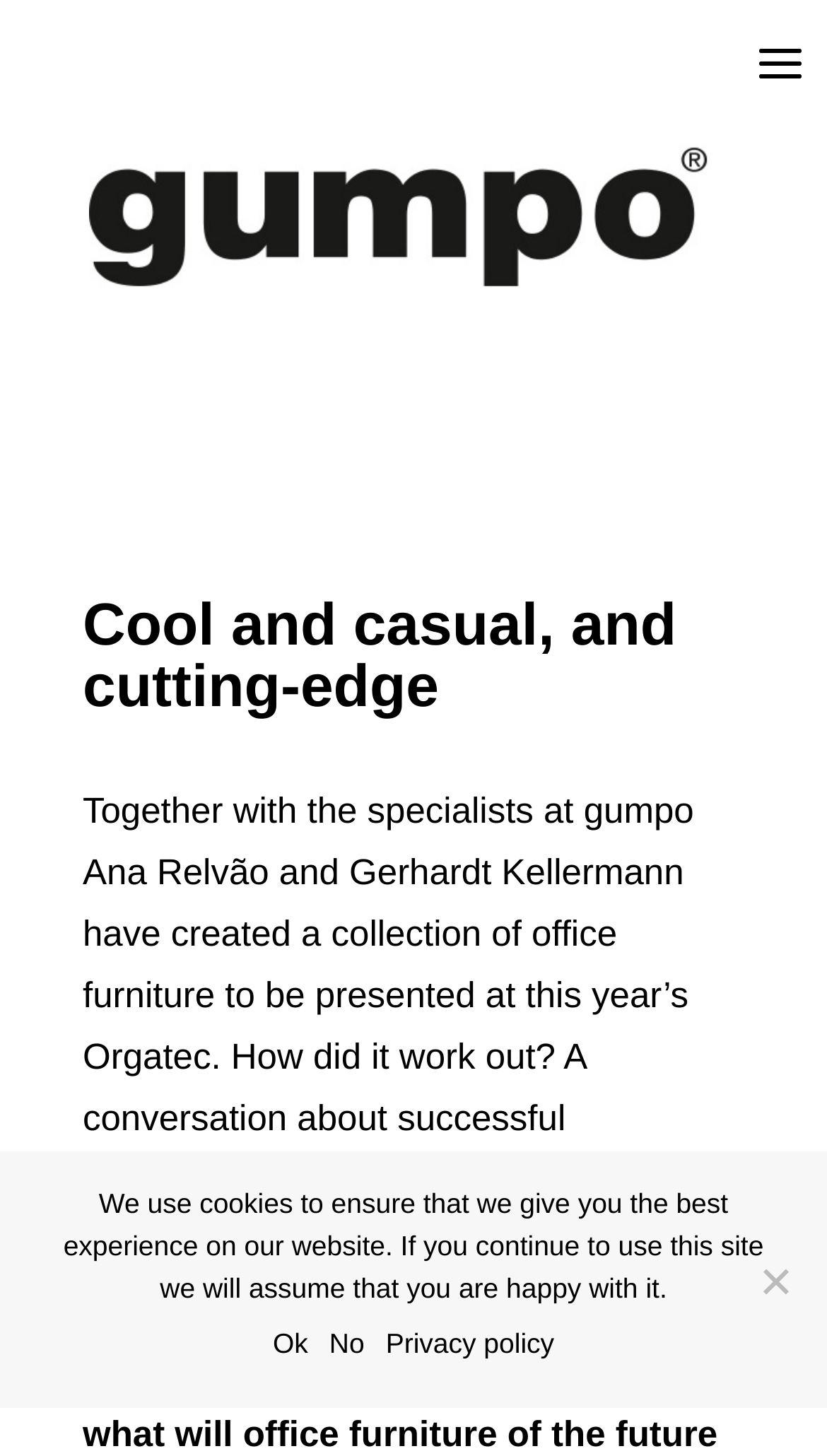What is the topic of the conversation?
From the screenshot, provide a brief answer in one word or phrase.

Successful collaborations